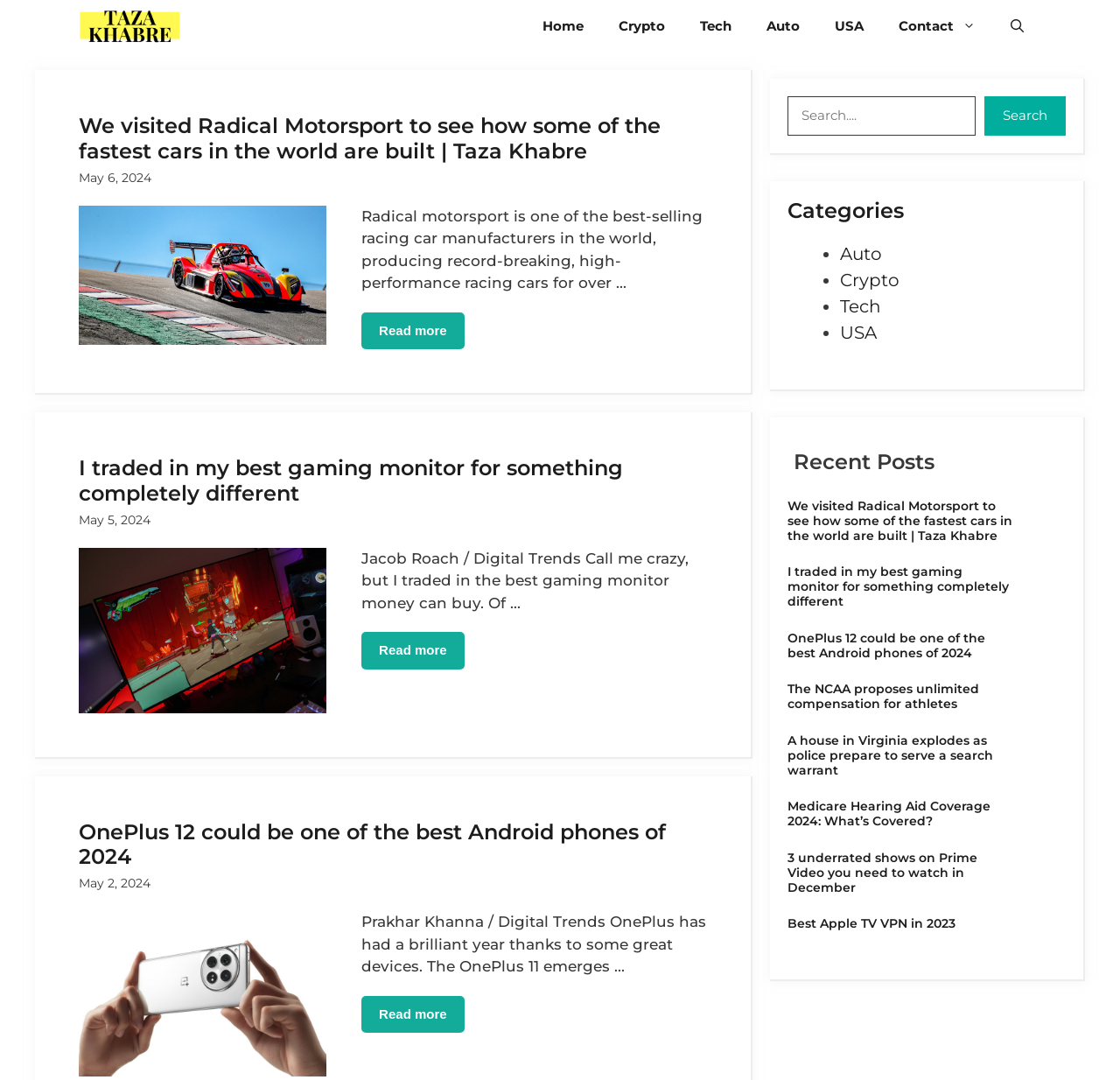Identify the bounding box of the HTML element described as: "Read more".

[0.323, 0.289, 0.415, 0.323]